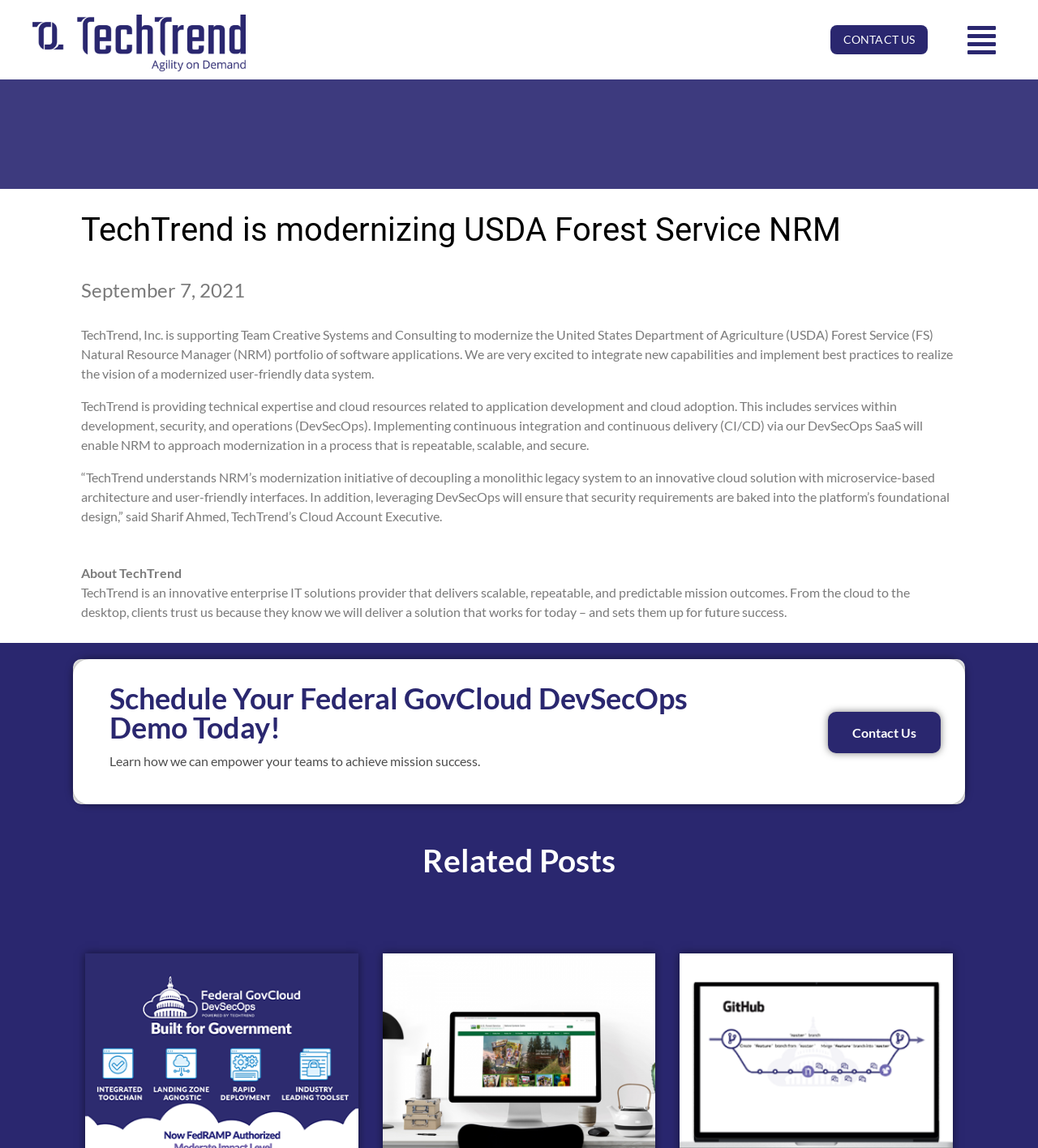What is the goal of TechTrend's modernization effort?
Please provide a comprehensive answer based on the visual information in the image.

The webpage states that TechTrend is working to realize the vision of a modernized user-friendly data system for the USDA Forest Service NRM.